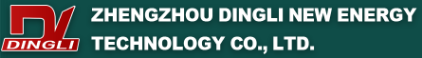With reference to the image, please provide a detailed answer to the following question: What does the company aim to convey through its branding?

The branding of Zhengzhou Dingli New Energy Technology Co., Ltd. aims to convey reliability and expertise in their field as a leading manufacturer in machinery related to biomass and renewable energy.